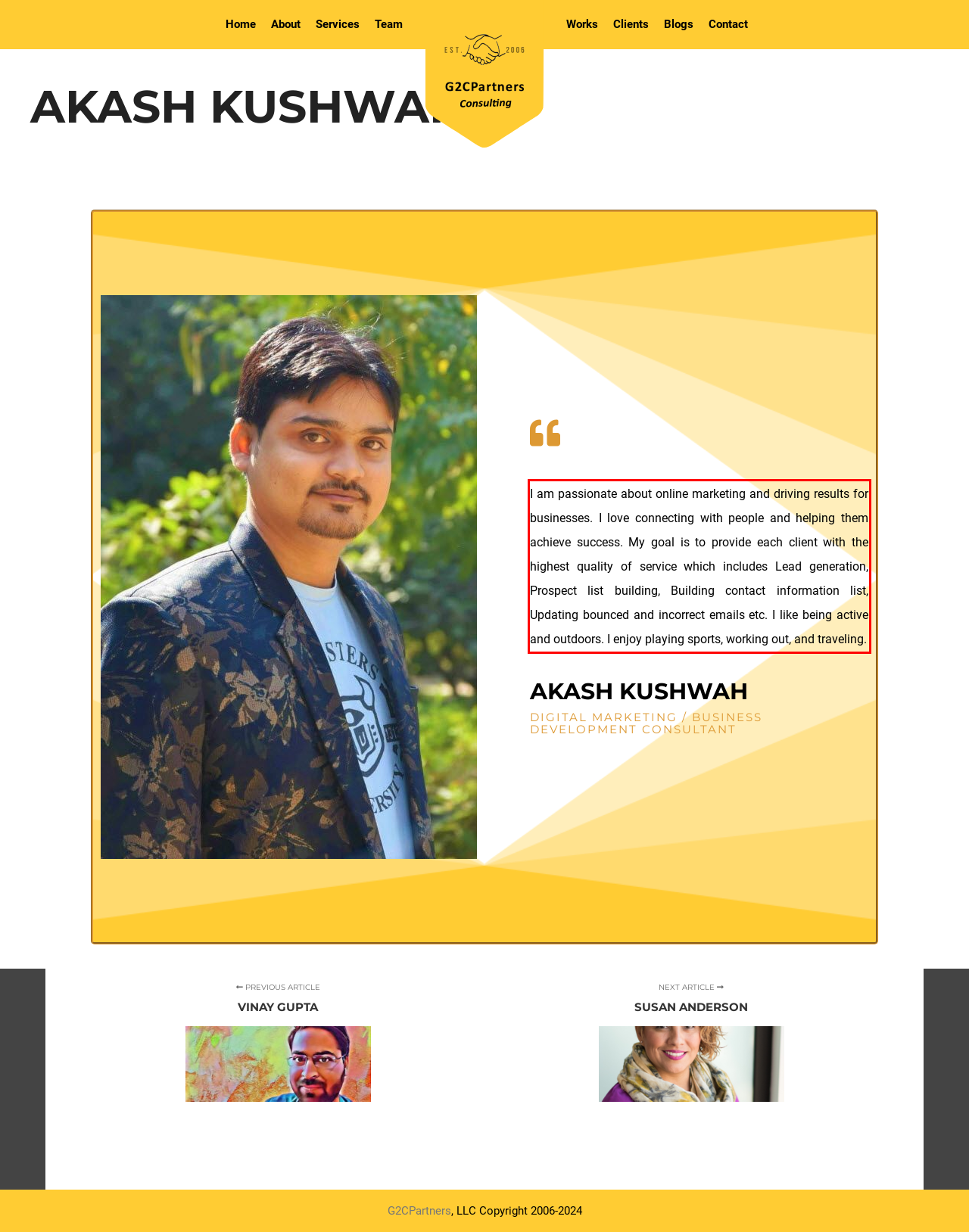Observe the screenshot of the webpage that includes a red rectangle bounding box. Conduct OCR on the content inside this red bounding box and generate the text.

I am passionate about online marketing and driving results for businesses. I love connecting with people and helping them achieve success. My goal is to provide each client with the highest quality of service which includes Lead generation, Prospect list building, Building contact information list, Updating bounced and incorrect emails etc. I like being active and outdoors. I enjoy playing sports, working out, and traveling.